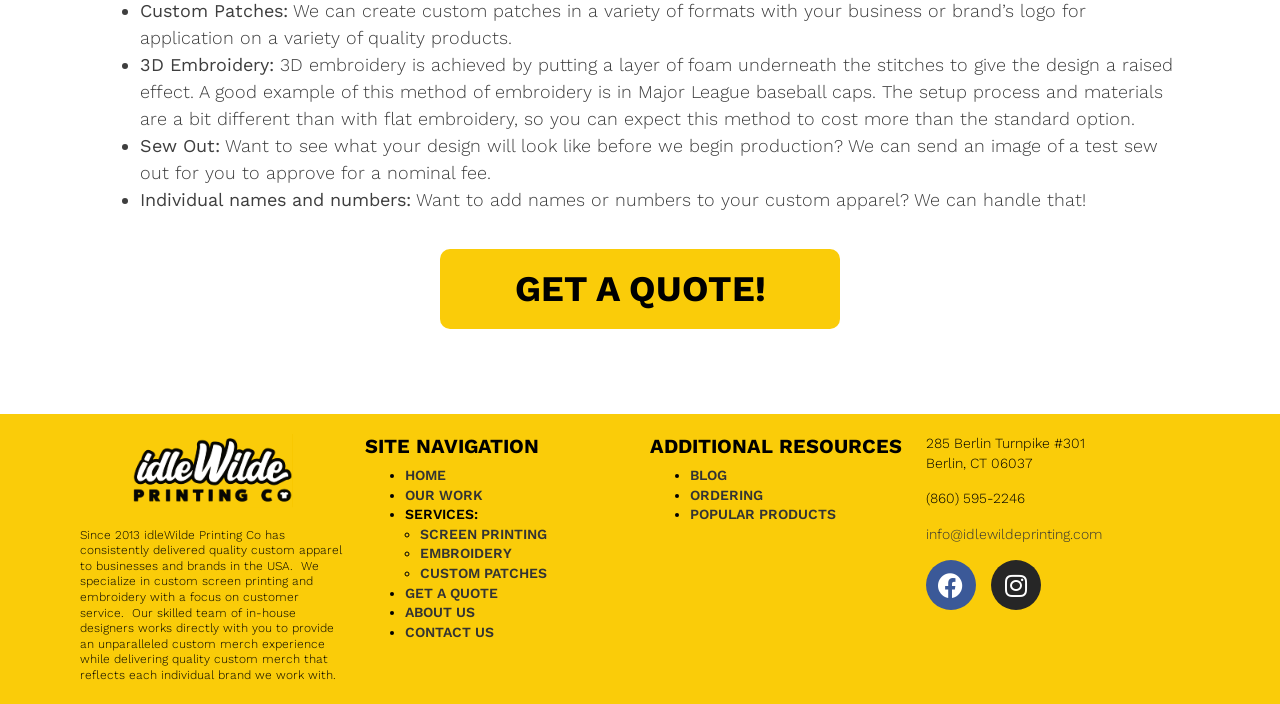Please specify the bounding box coordinates of the region to click in order to perform the following instruction: "Check out the blog".

[0.539, 0.663, 0.568, 0.686]